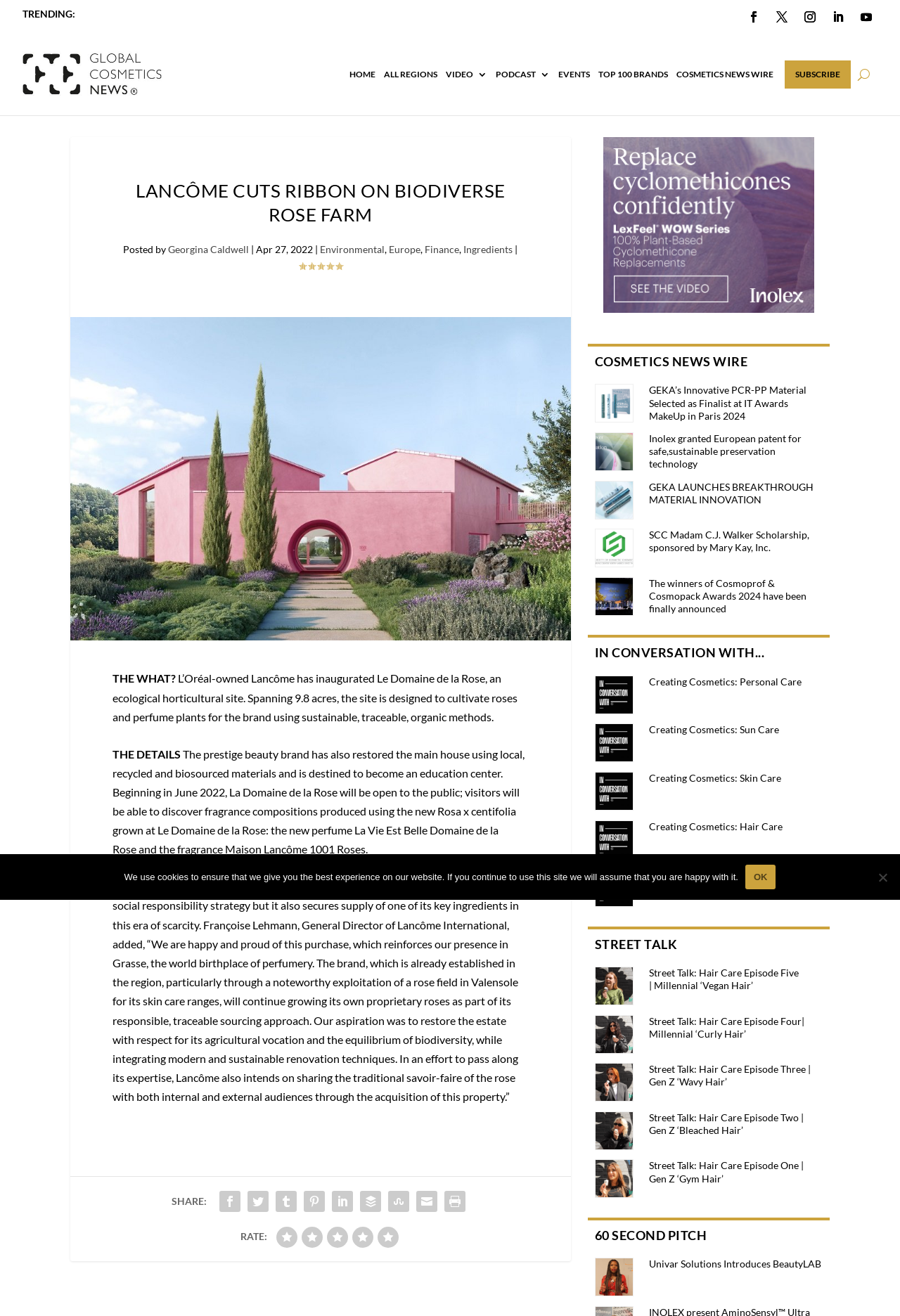Locate the primary headline on the webpage and provide its text.

LANCÔME CUTS RIBBON ON BIODIVERSE ROSE FARM